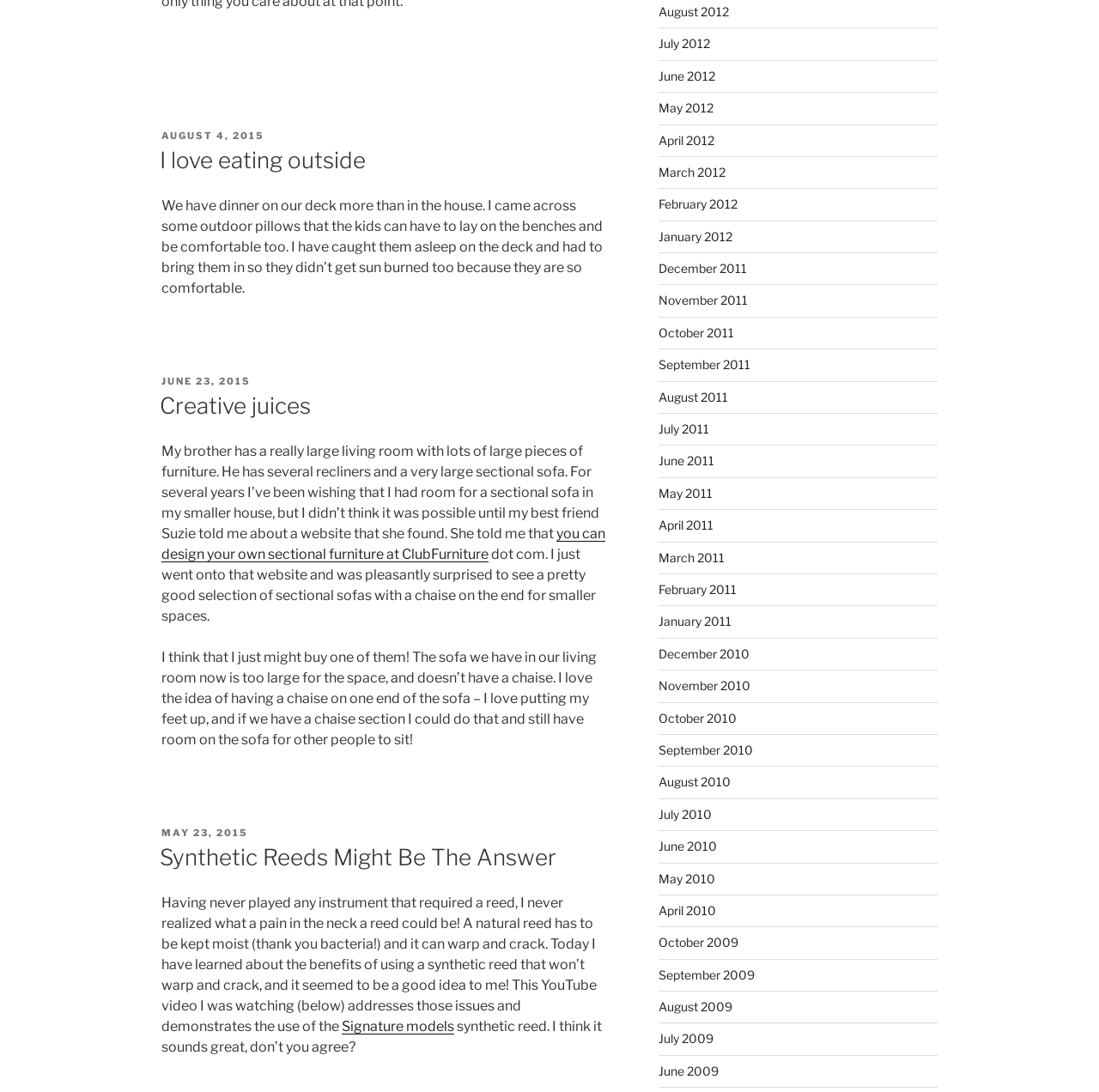What is the topic of the third post?
Based on the image, give a concise answer in the form of a single word or short phrase.

Sectional furniture